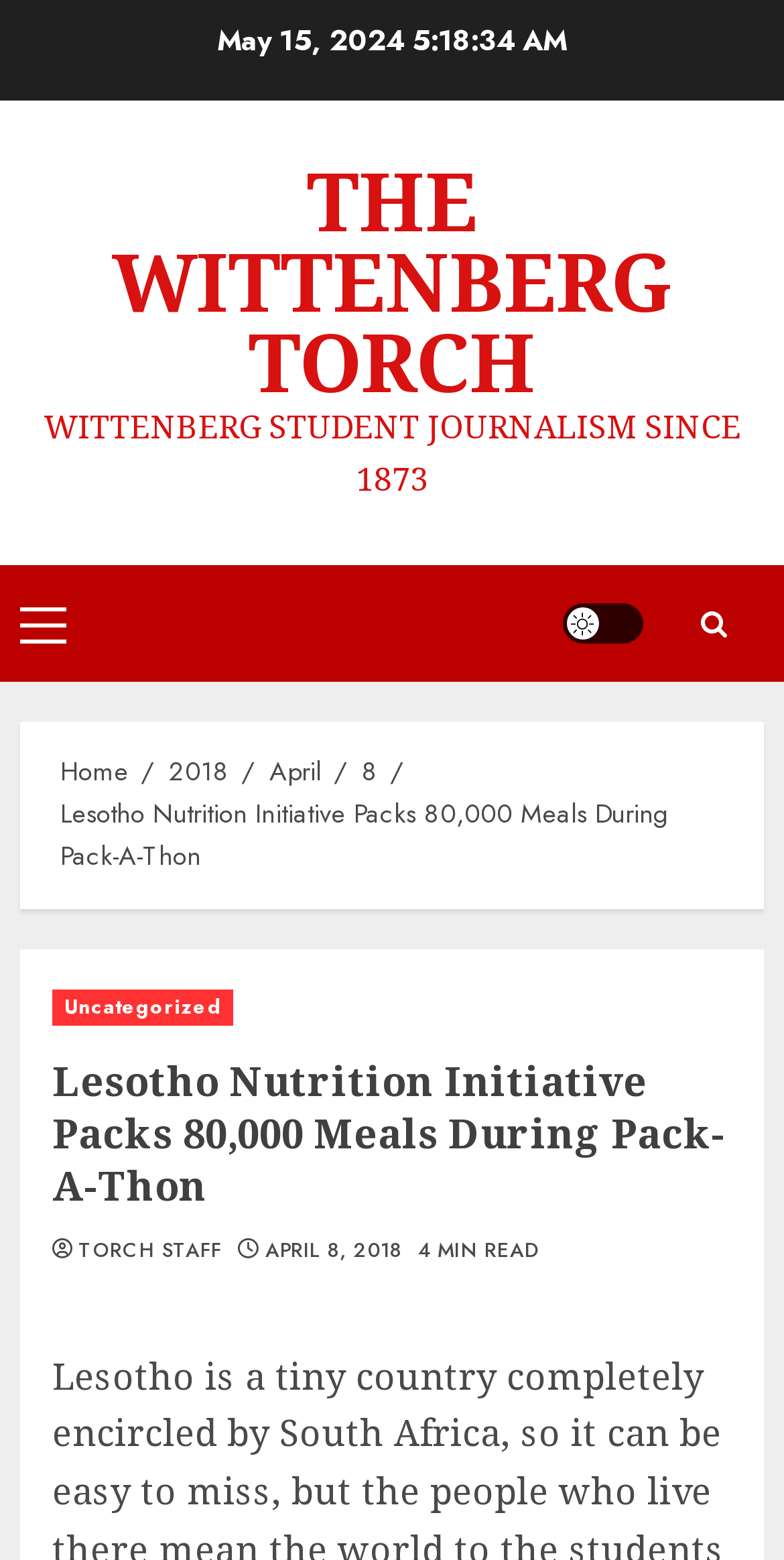Create an in-depth description of the webpage, covering main sections.

The webpage appears to be an article from The Wittenberg Torch, a student journalism publication. At the top, there is a date "May 15, 2024" and a link to the publication's name "THE WITTENBERG TORCH" with a subtitle "WITTENBERG STUDENT JOURNALISM SINCE 1873". 

On the top right, there is a primary menu button and a light/dark mode button. Next to them, there is a search icon. 

Below the top section, there is a navigation bar with breadcrumbs, showing the path "Home > 2018 > April > 8 > Lesotho Nutrition Initiative Packs 80,000 Meals During Pack-A-Thon". 

The main content of the article starts with a heading "Lesotho Nutrition Initiative Packs 80,000 Meals During Pack-A-Thon" and is categorized under "Uncategorized". The article is attributed to "TORCH STAFF" and was published on "APRIL 8, 2018". It is estimated to be a 4-minute read.